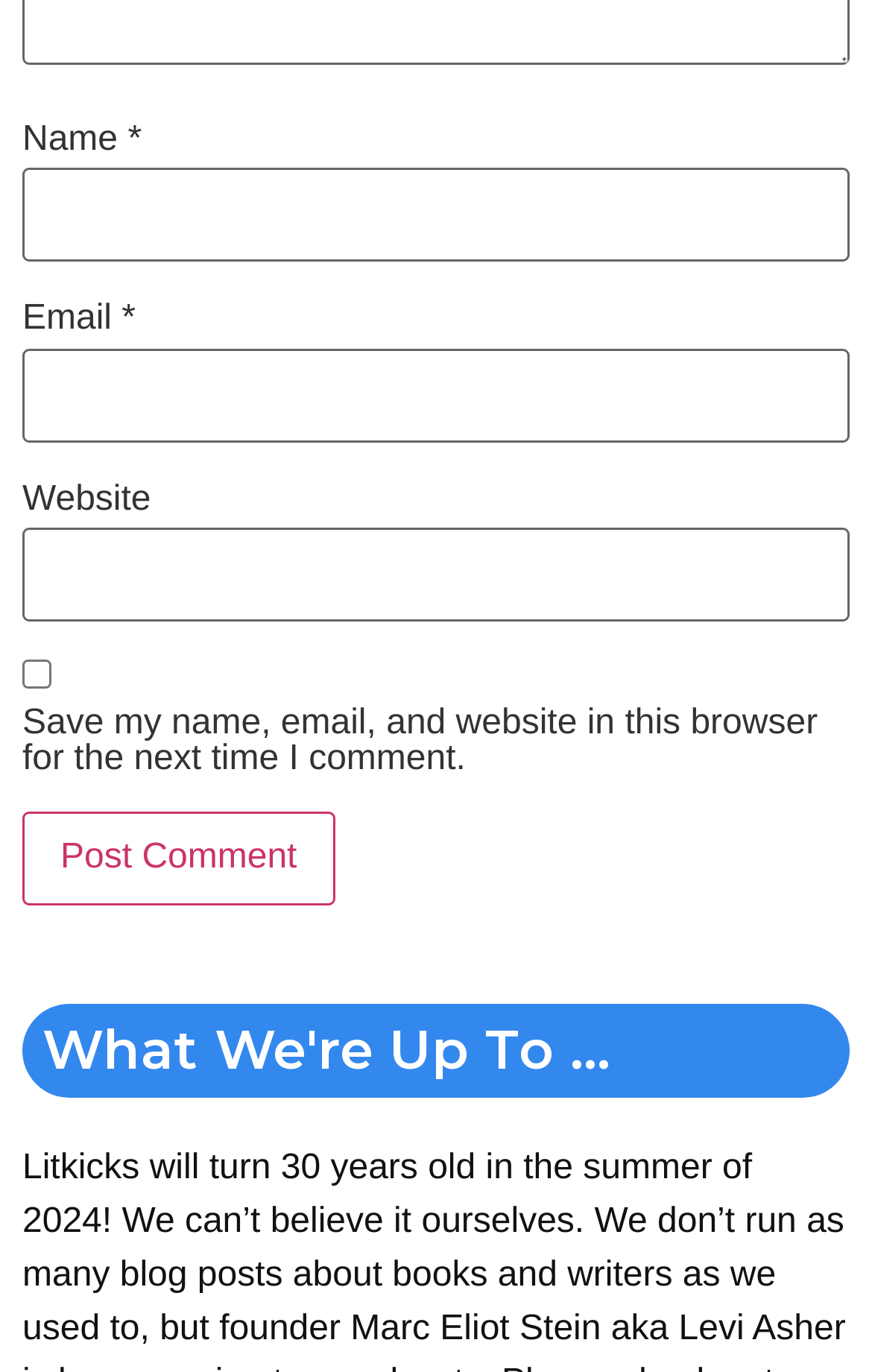Given the webpage screenshot, identify the bounding box of the UI element that matches this description: "parent_node: Name * name="author"".

[0.026, 0.123, 0.974, 0.191]